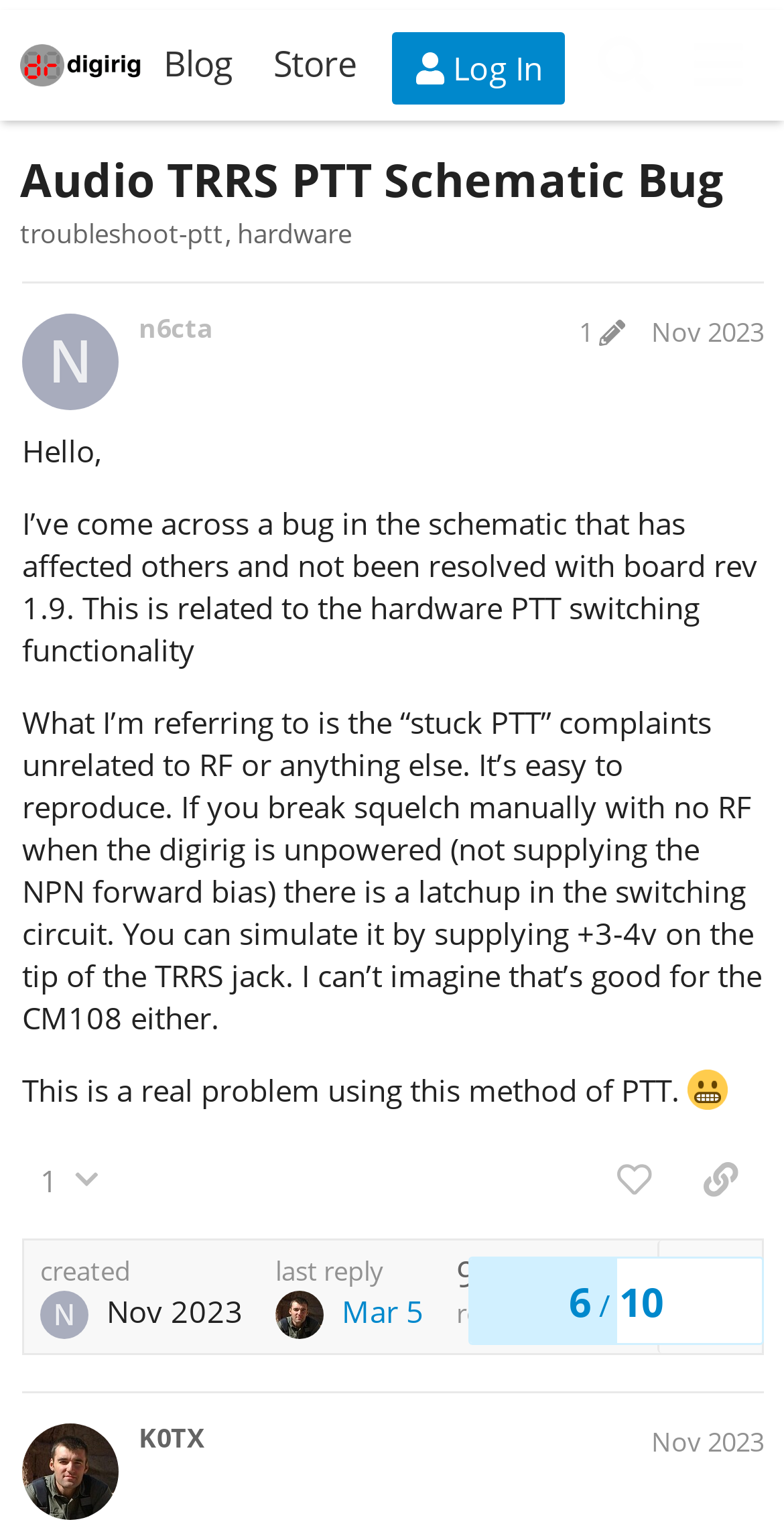How many replies are there to the post?
Please provide a full and detailed response to the question.

I determined the answer by looking at the button element on the webpage, which has the text 'This post has 1 reply', indicating that there is one reply to the post.